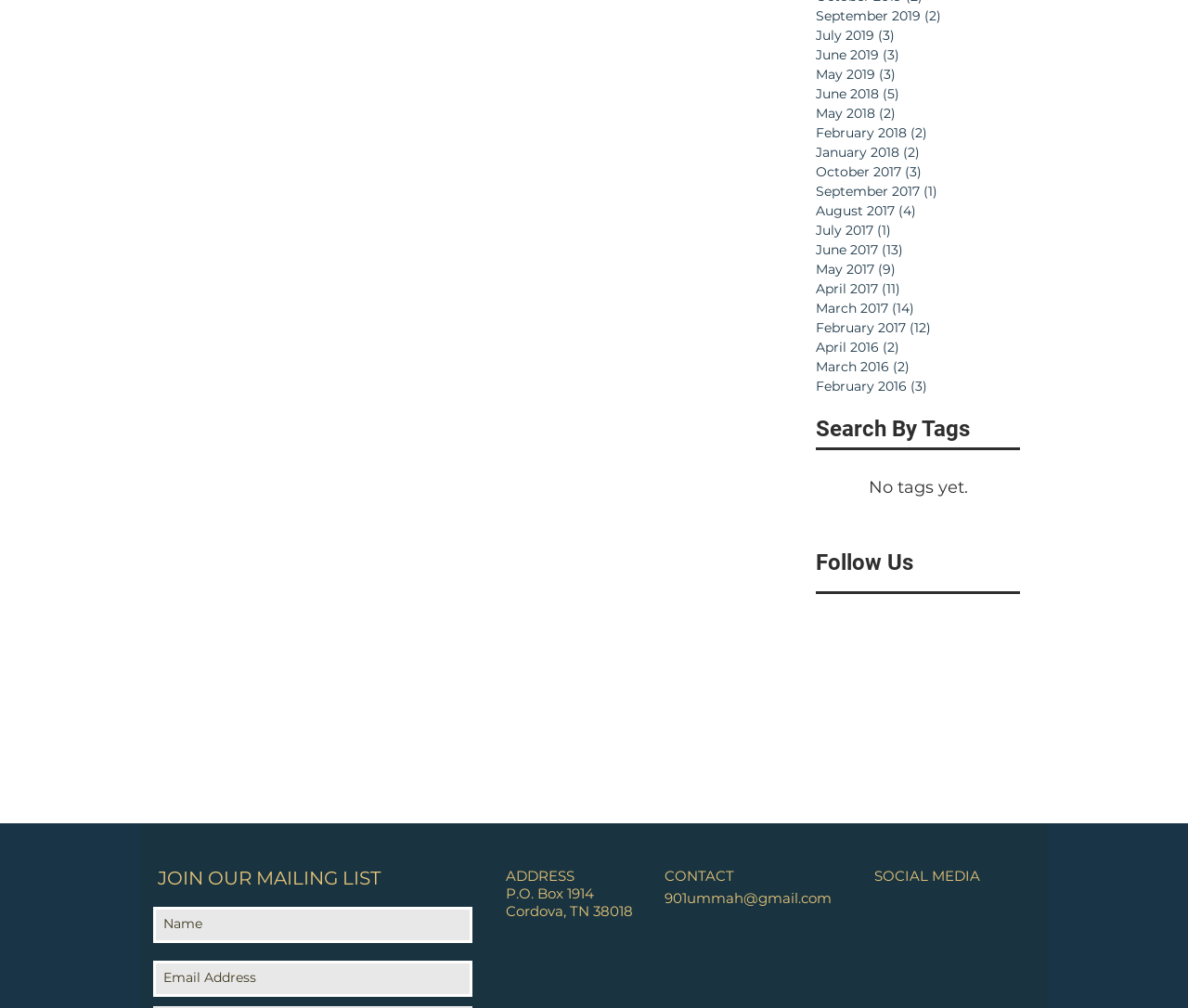Pinpoint the bounding box coordinates for the area that should be clicked to perform the following instruction: "Enter your name".

[0.129, 0.899, 0.398, 0.935]